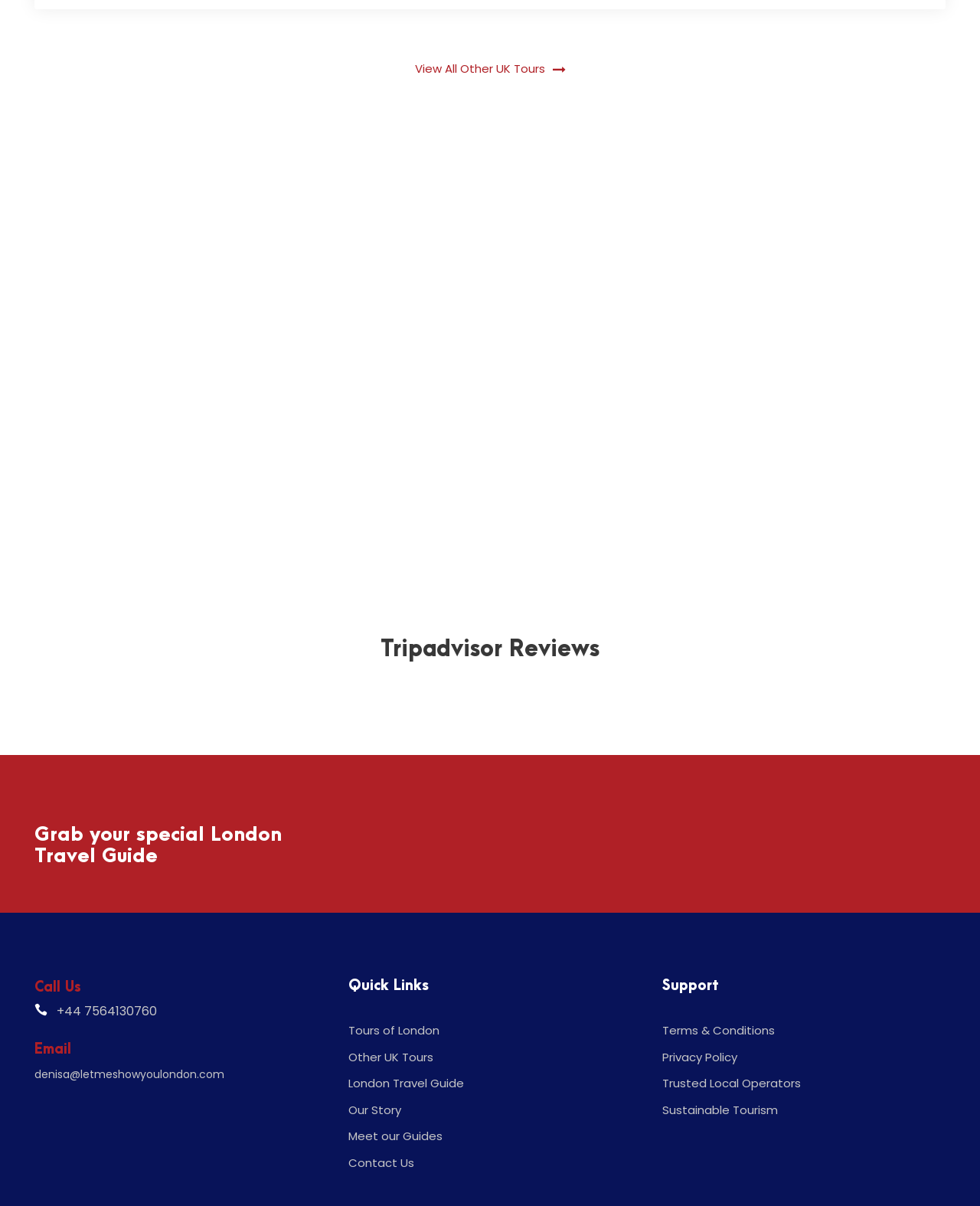Locate the bounding box coordinates of the item that should be clicked to fulfill the instruction: "Explore London travel guide".

[0.355, 0.892, 0.473, 0.905]